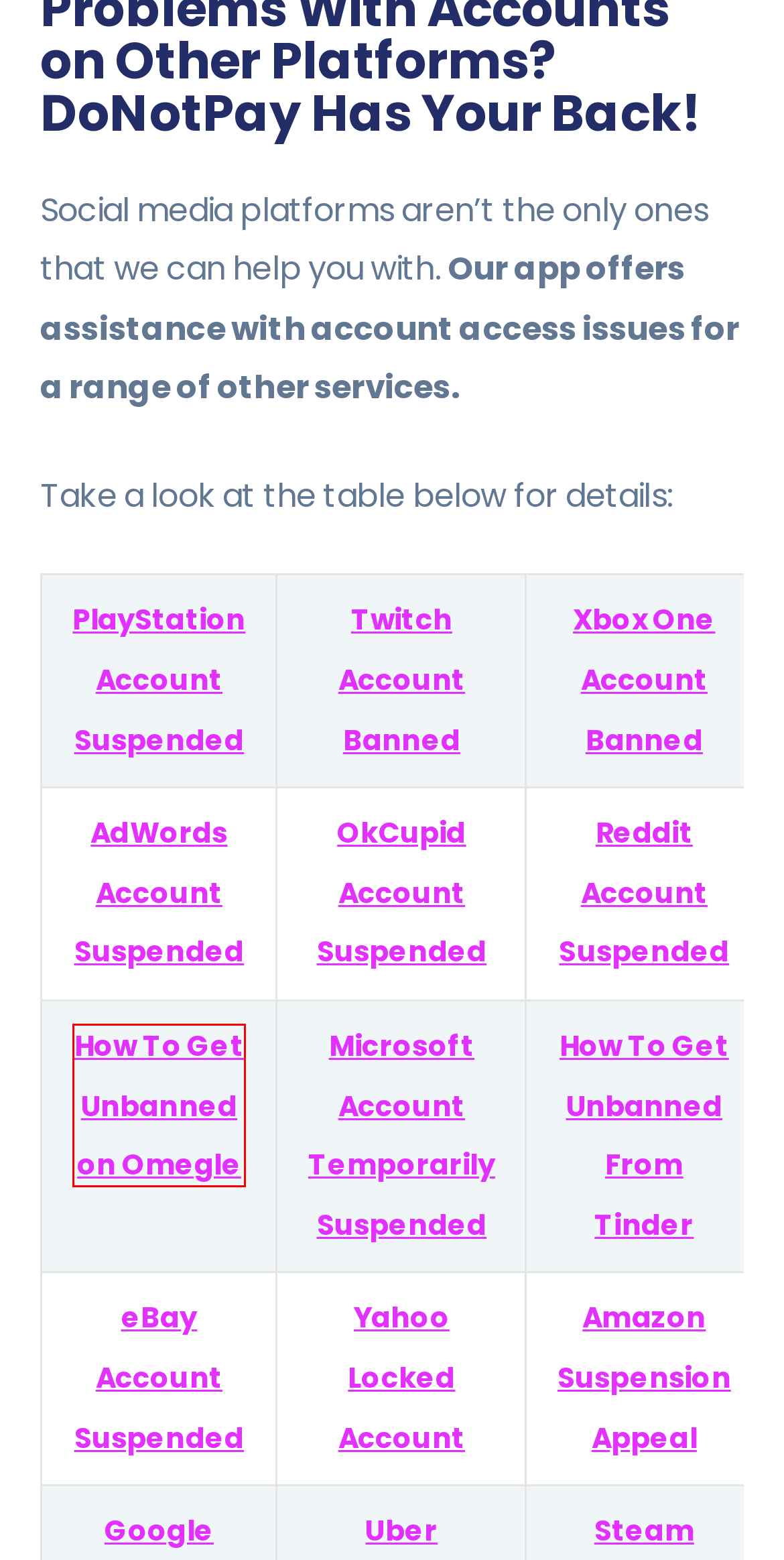You are provided with a screenshot of a webpage that includes a red rectangle bounding box. Please choose the most appropriate webpage description that matches the new webpage after clicking the element within the red bounding box. Here are the candidates:
A. About
B. Notarize Documents
C. Google AdWords Account Suspended—Learn How To Get It Back
D. Can I Appeal My Suspension? Find Out NOW
E. Snapchat Locked Account—How To Recover It
F. OkCupid Account Suspended Due to Terms Violation—Explained
G. How To Get Unbanned From an Online Platform
H. DoNotPay Explains How To Get Unbanned From Omegle

H